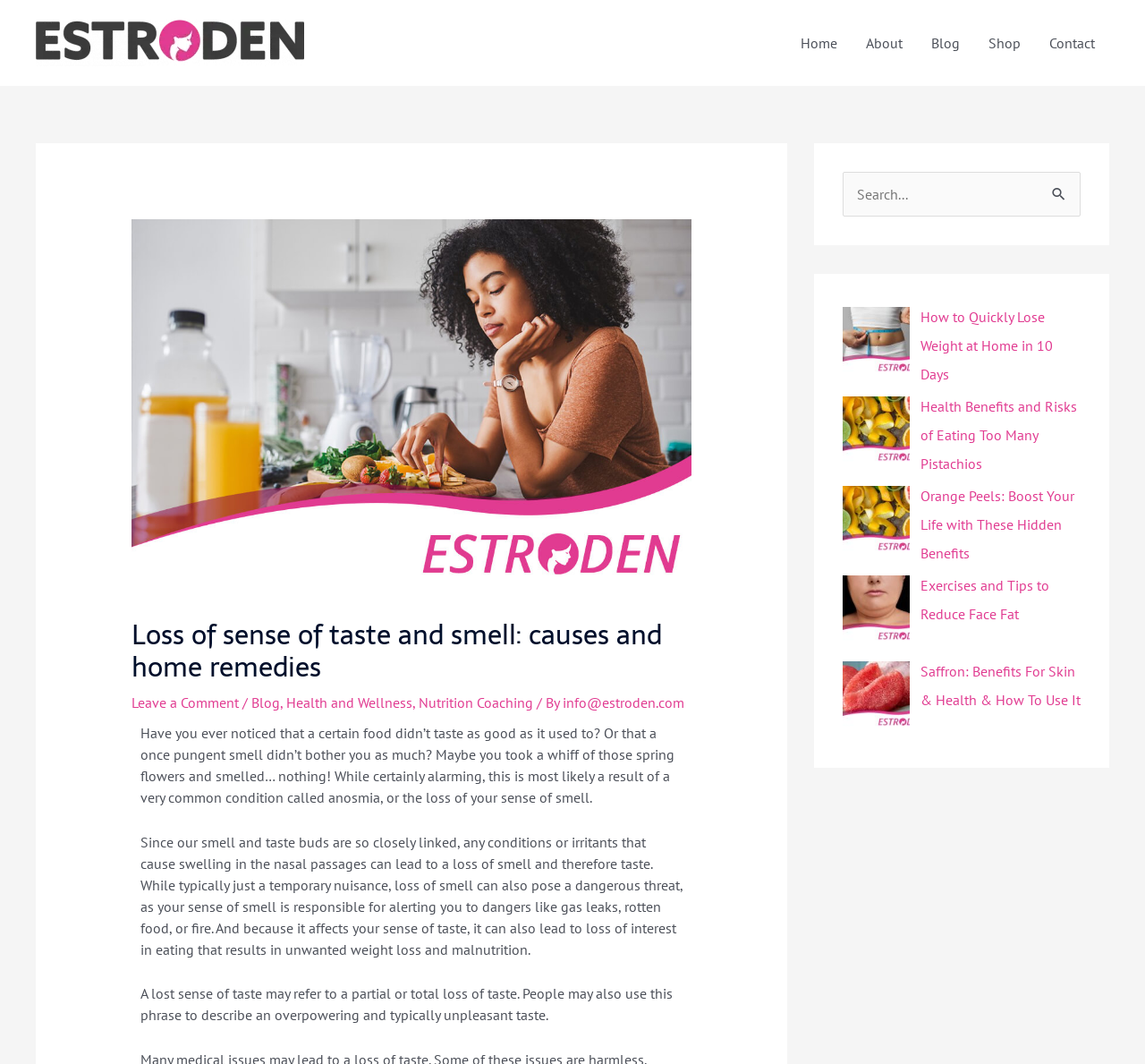What is the category of the blog post 'Health Benefits and Risks of Eating Too Many Pistachios'?
Based on the screenshot, respond with a single word or phrase.

Health and Wellness